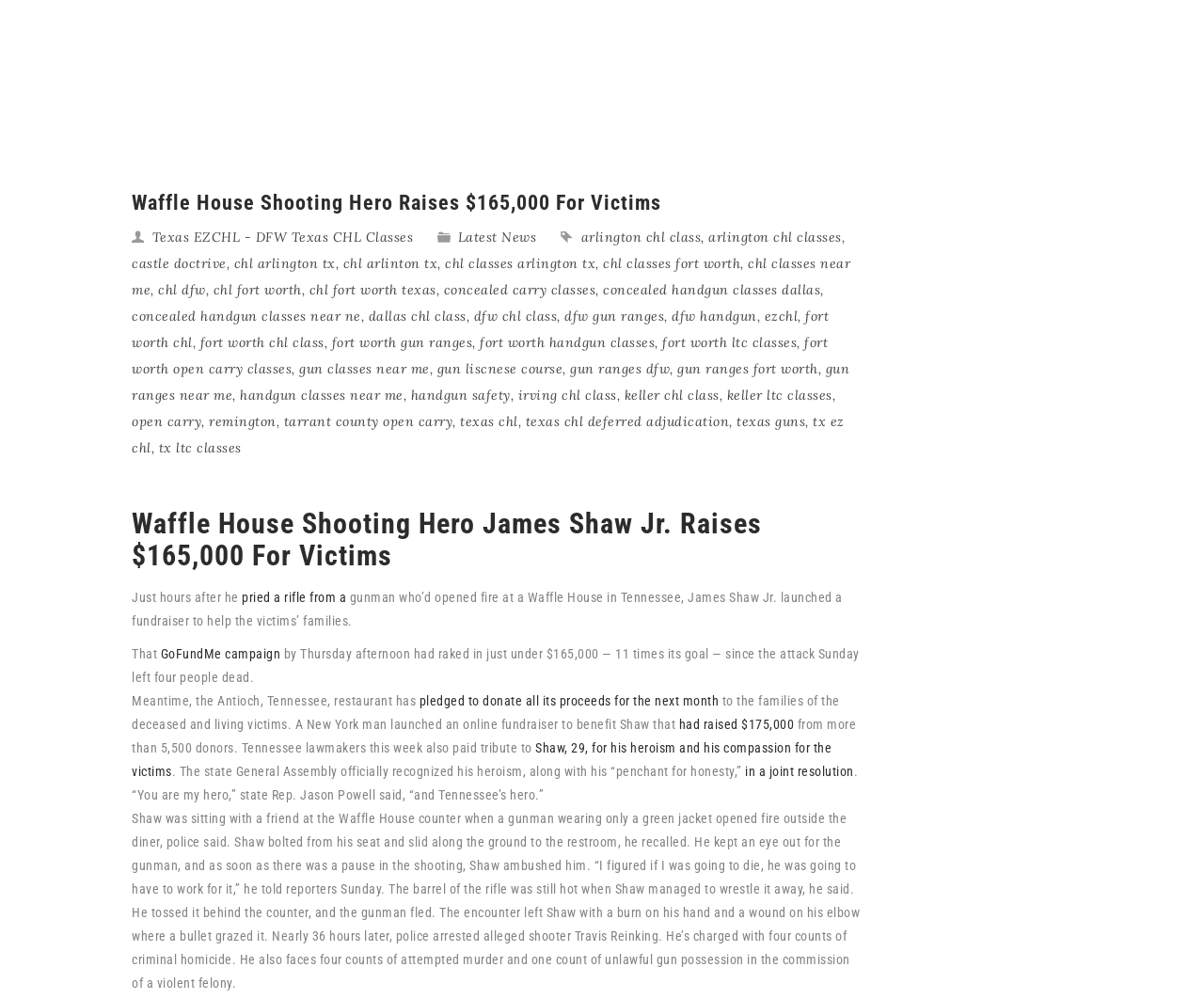Determine the bounding box coordinates of the clickable element to achieve the following action: 'Click on 'Waffle House Shooting Hero Raises $165,000 For Victims''. Provide the coordinates as four float values between 0 and 1, formatted as [left, top, right, bottom].

[0.109, 0.192, 0.717, 0.215]